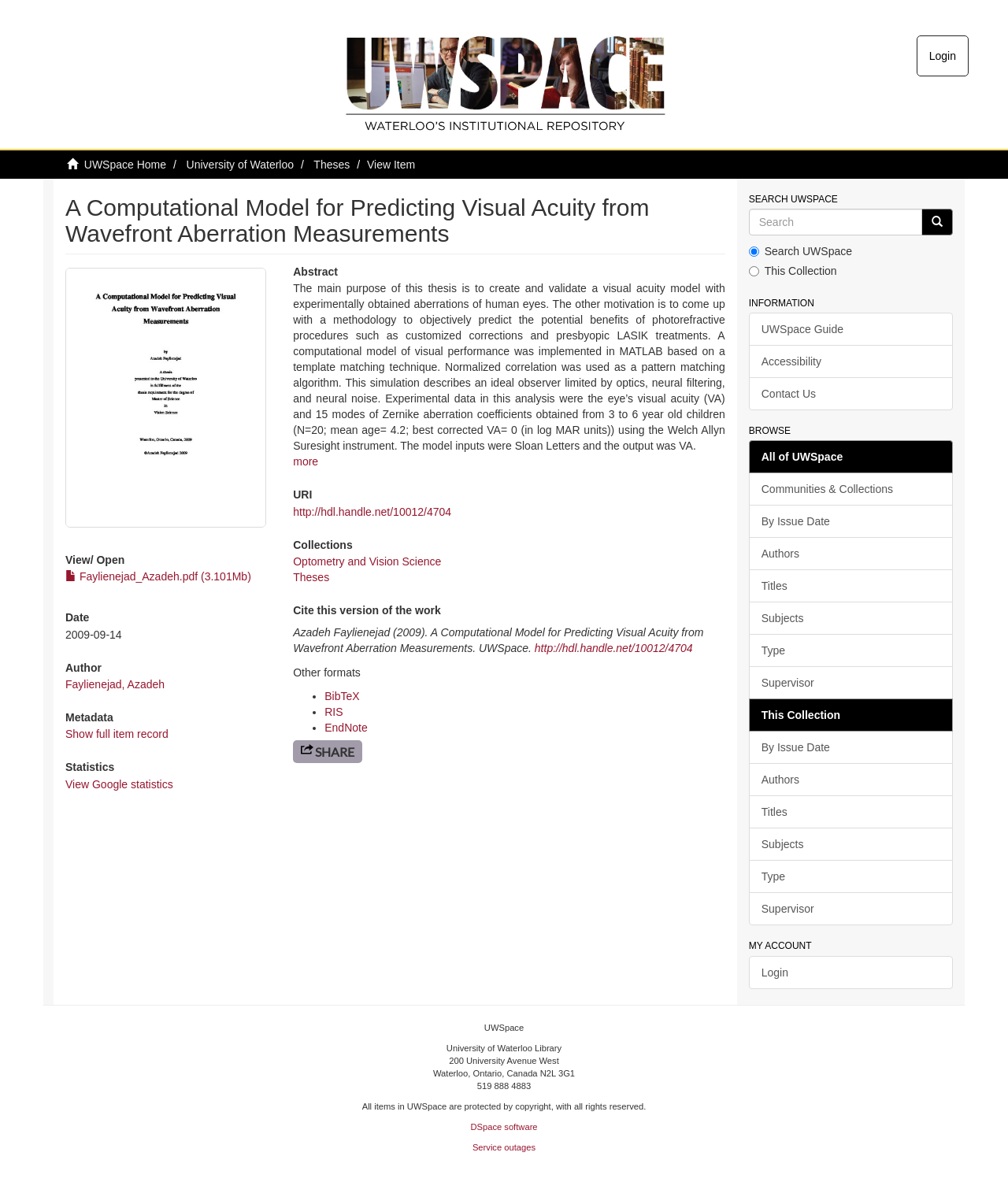Please provide a one-word or phrase answer to the question: 
What is the date of the thesis?

2009-09-14